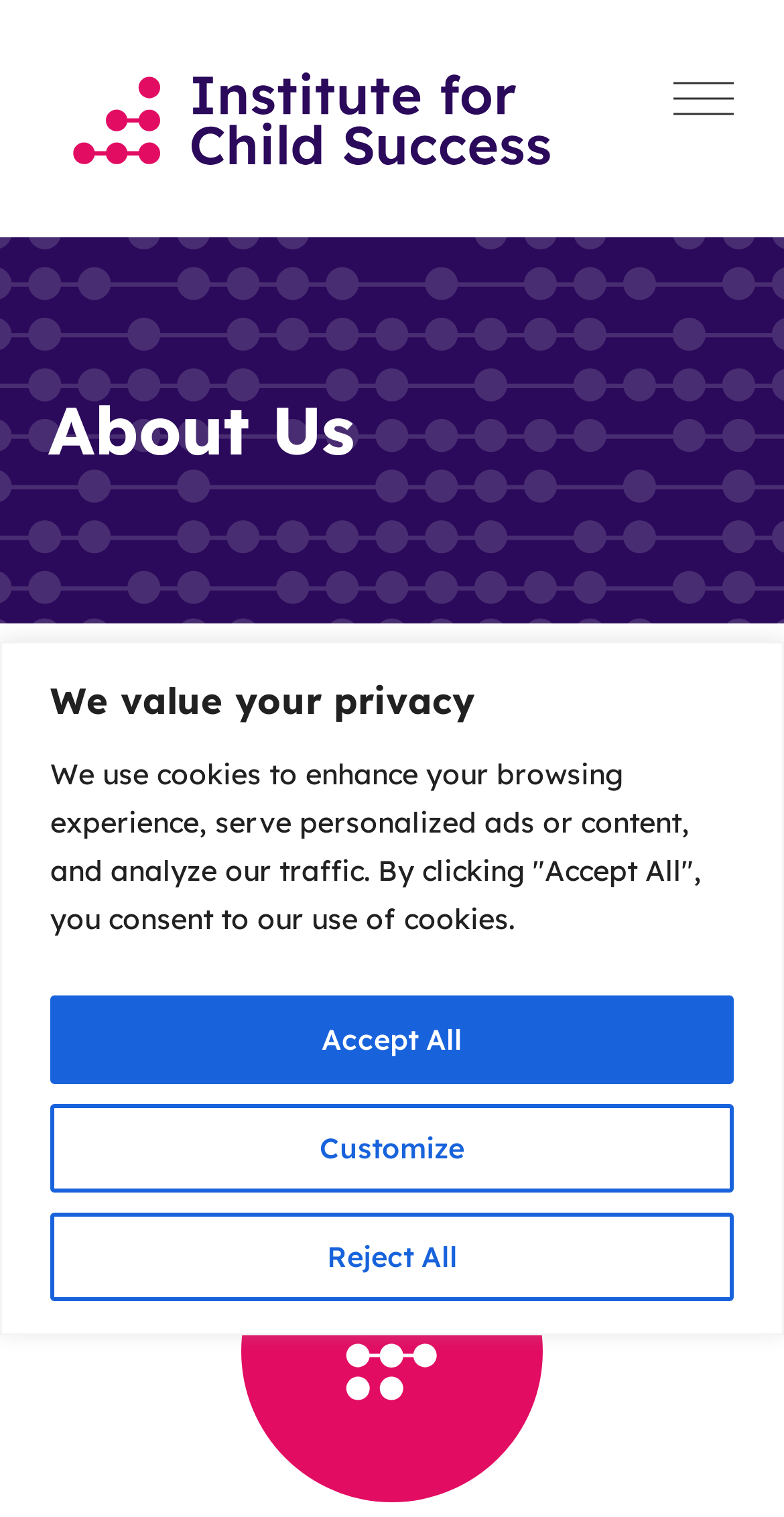Reply to the question with a brief word or phrase: How many buttons are there in the cookie consent section?

3